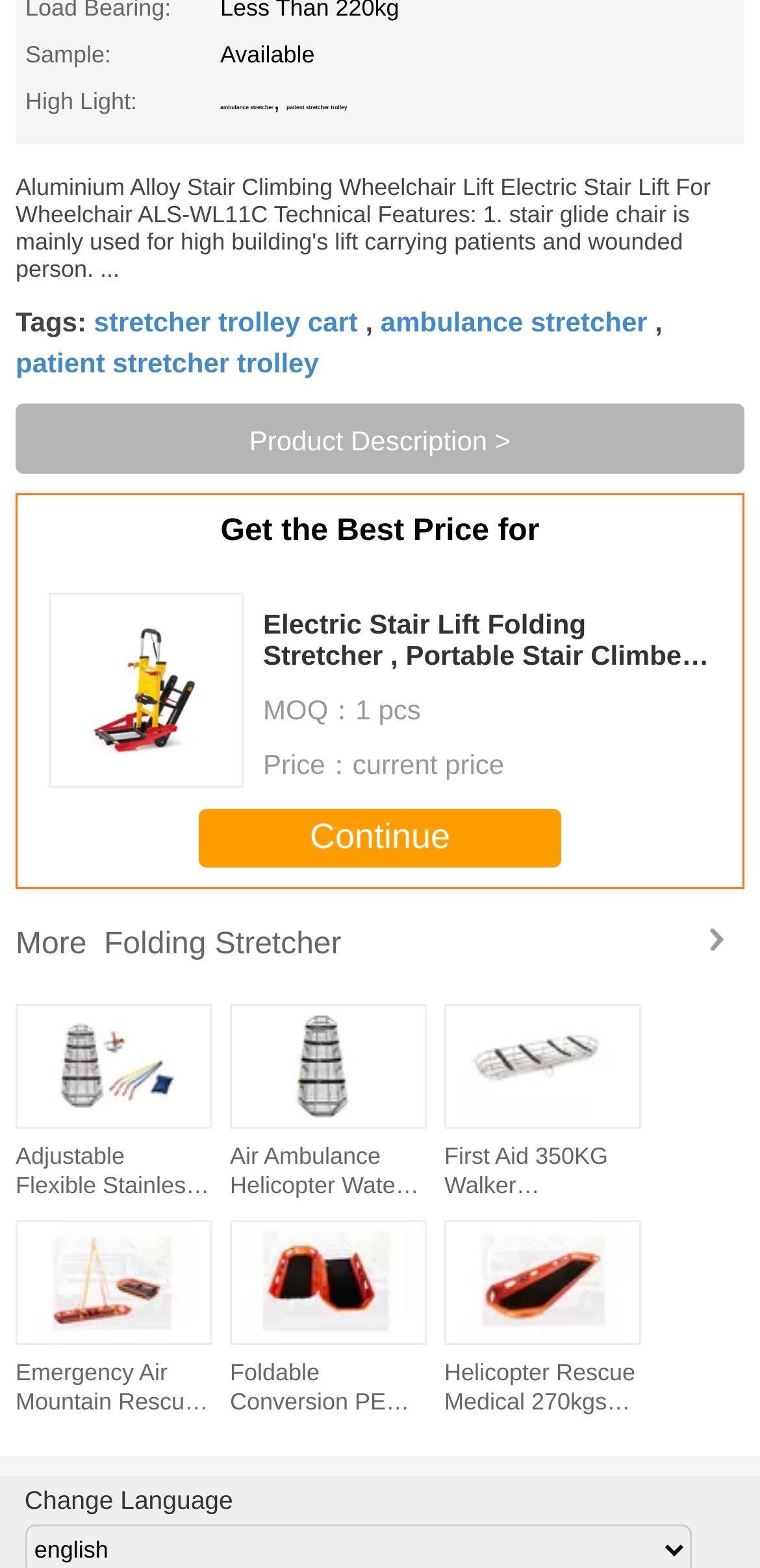Find the bounding box coordinates for the area you need to click to carry out the instruction: "Check the price of the product". The coordinates should be four float numbers between 0 and 1, indicated as [left, top, right, bottom].

[0.464, 0.477, 0.663, 0.497]